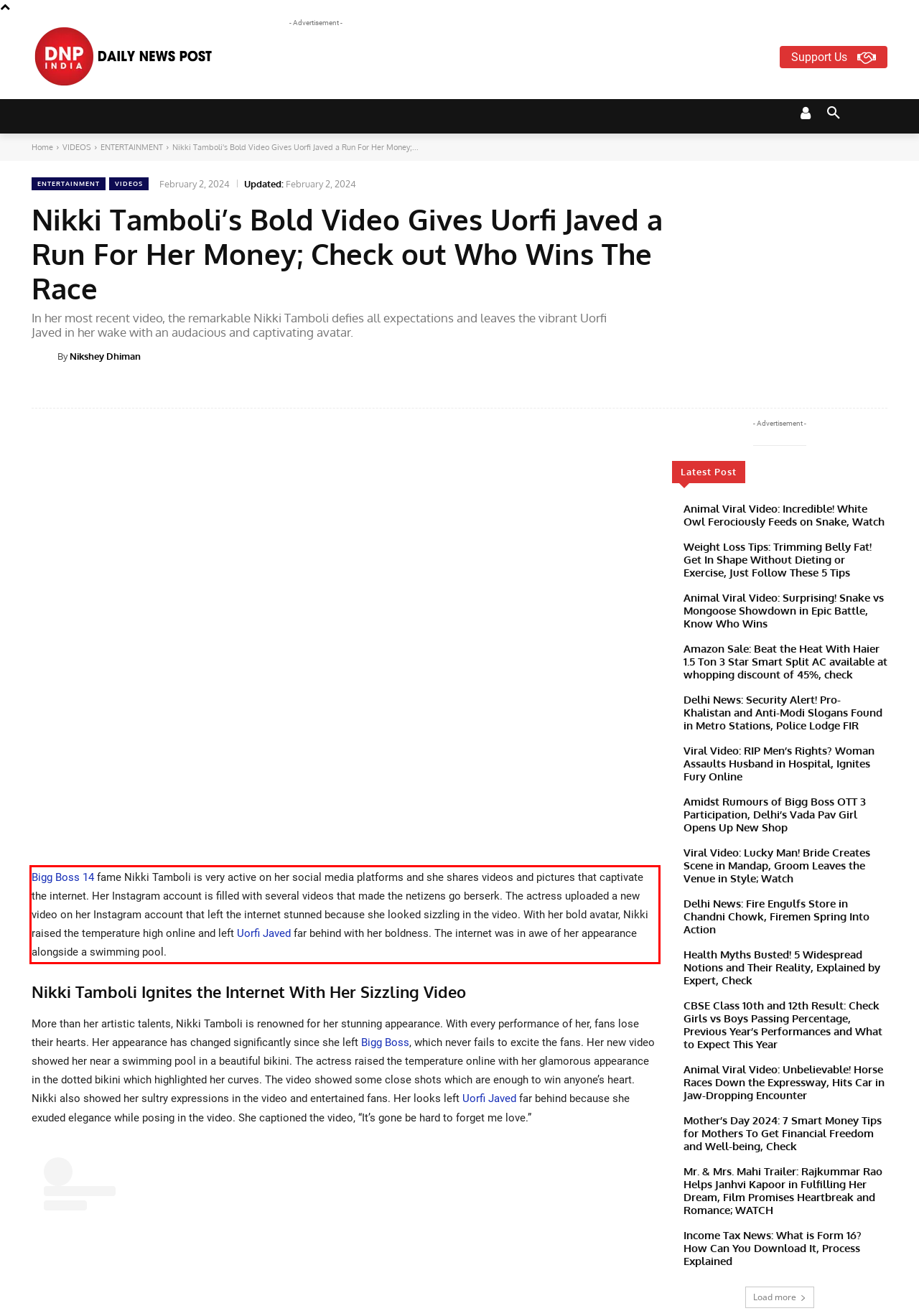From the provided screenshot, extract the text content that is enclosed within the red bounding box.

Bigg Boss 14 fame Nikki Tamboli is very active on her social media platforms and she shares videos and pictures that captivate the internet. Her Instagram account is filled with several videos that made the netizens go berserk. The actress uploaded a new video on her Instagram account that left the internet stunned because she looked sizzling in the video. With her bold avatar, Nikki raised the temperature high online and left Uorfi Javed far behind with her boldness. The internet was in awe of her appearance alongside a swimming pool.